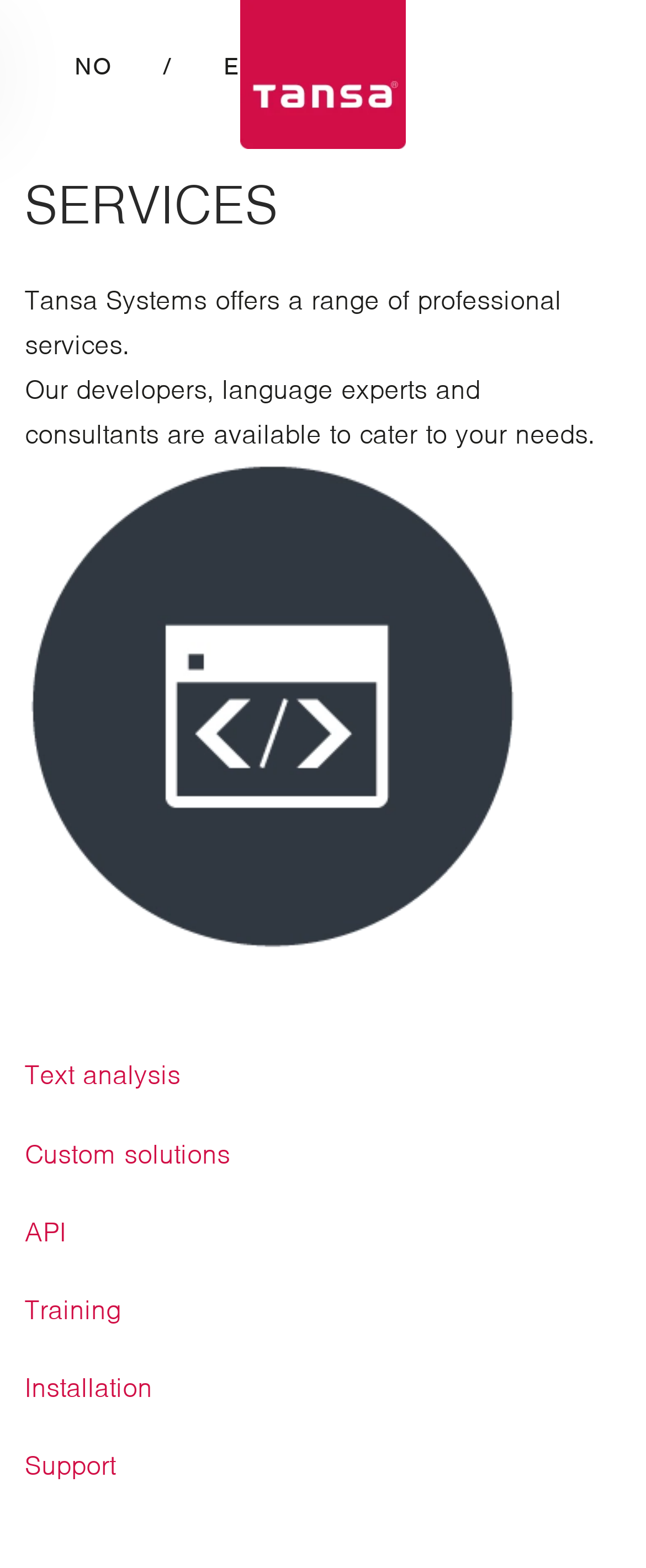Determine the bounding box coordinates of the clickable element necessary to fulfill the instruction: "Switch to EN language". Provide the coordinates as four float numbers within the 0 to 1 range, i.e., [left, top, right, bottom].

[0.308, 0.0, 0.438, 0.084]